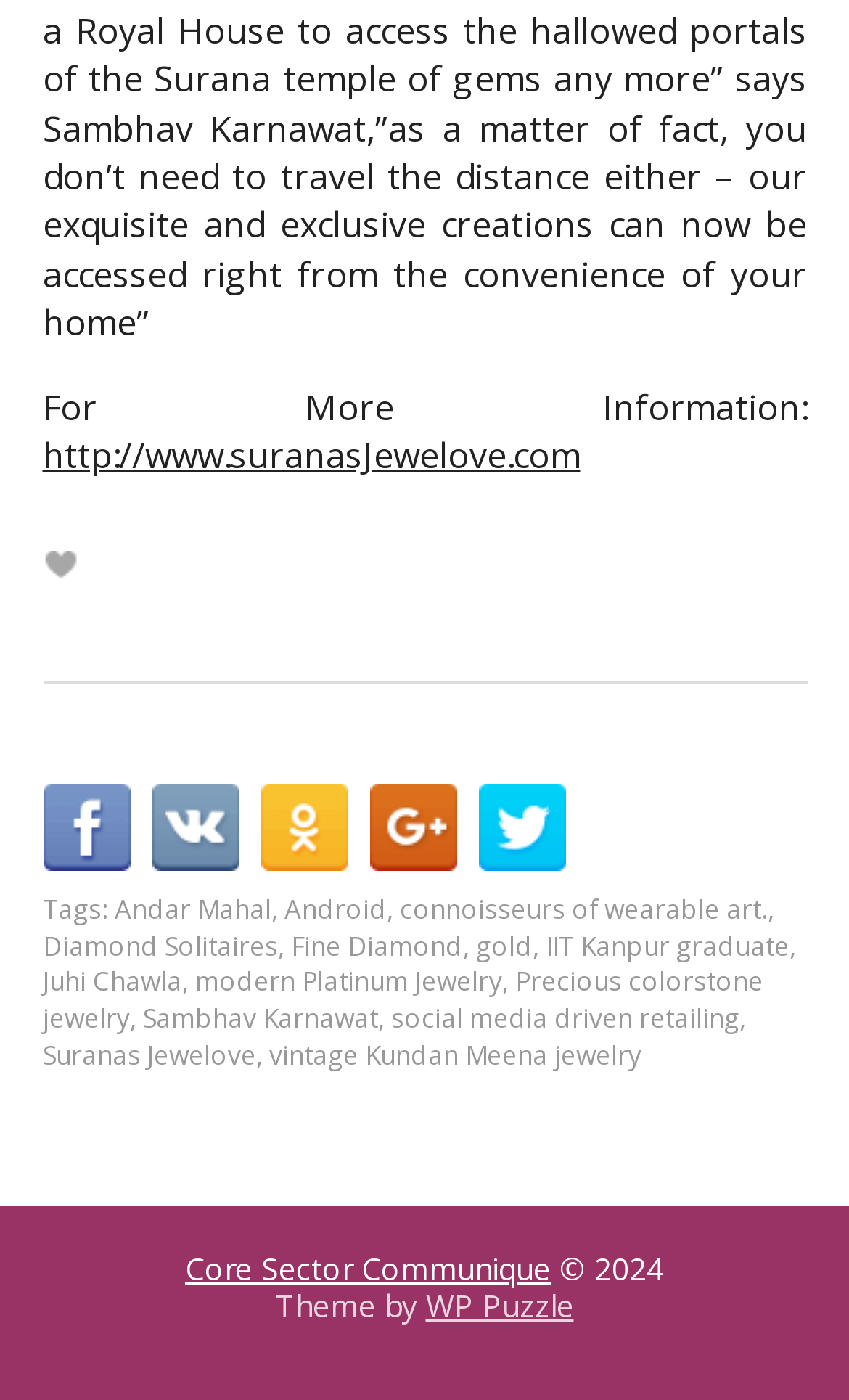Provide the bounding box coordinates, formatted as (top-left x, top-left y, bottom-right x, bottom-right y), with all values being floating point numbers between 0 and 1. Identify the bounding box of the UI element that matches the description: Diamond Solitaires

[0.05, 0.662, 0.327, 0.688]